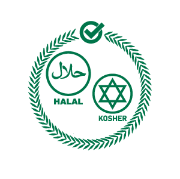Break down the image and describe every detail you can observe.

The image features a certification emblem symbolizing adherence to Halal and Kosher standards. The design showcases two prominent symbols: the Arabic script for "Halal" alongside a Star of David, both situated within a circular badge. Surrounding these symbols are stylized olive branches, indicating purity and compliance with dietary laws. This emblem signifies that products bearing it meet the requirements for both Halal and Kosher certifications, promoting trust and acceptance among consumers who adhere to these dietary practices.